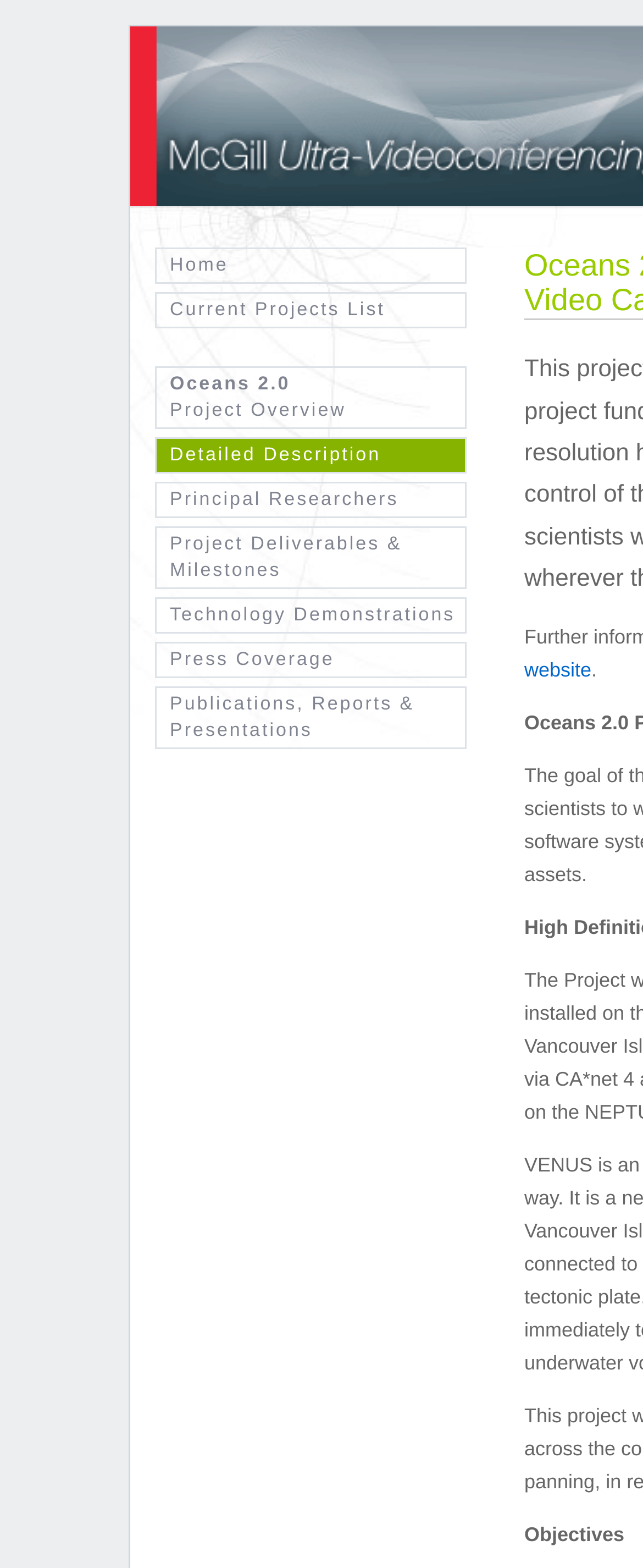Locate the bounding box coordinates of the area that needs to be clicked to fulfill the following instruction: "check principal researchers". The coordinates should be in the format of four float numbers between 0 and 1, namely [left, top, right, bottom].

[0.241, 0.307, 0.726, 0.33]